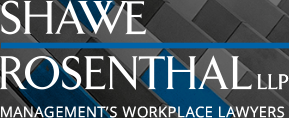Generate a comprehensive caption that describes the image.

The image features the logo of Shawe Rosenthal LLP, prominently displaying the firm's name in bold lettering. The design emphasizes "SHAWE" in a striking font at the top, followed by "ROSENTHAL" in a prominent, contrasting style. Beneath the firm’s name, the tagline "MANAGEMENT’S WORKPLACE LAWYERS" is highlighted, emphasizing their specialization in workplace law for management. The combination of sleek design elements and modern typography conveys professionalism and expertise in legal services. The background incorporates a stylish pattern that adds depth and visual interest, reflecting the firm's contemporary approach to legal practice.